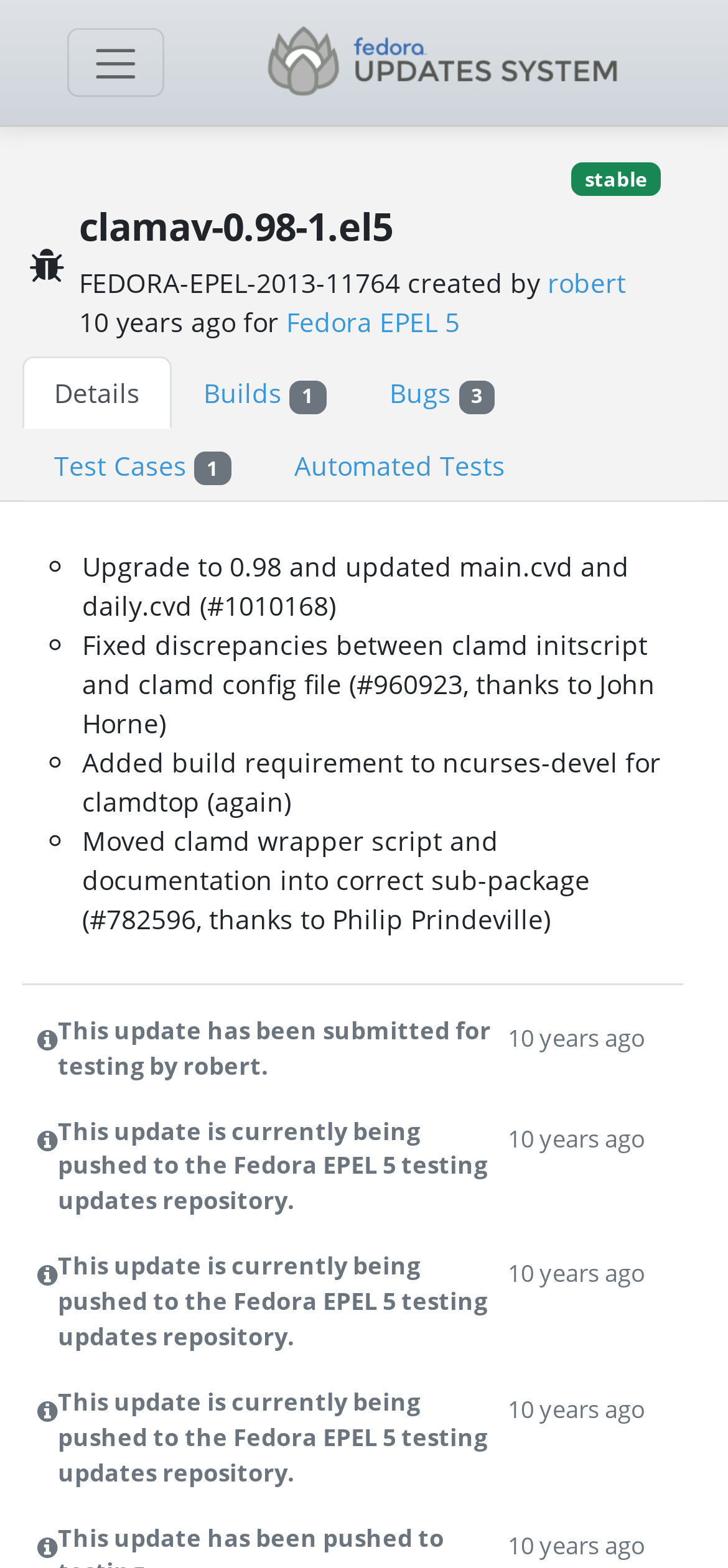Find the bounding box coordinates of the clickable region needed to perform the following instruction: "Go to Login page". The coordinates should be provided as four float numbers between 0 and 1, i.e., [left, top, right, bottom].

None